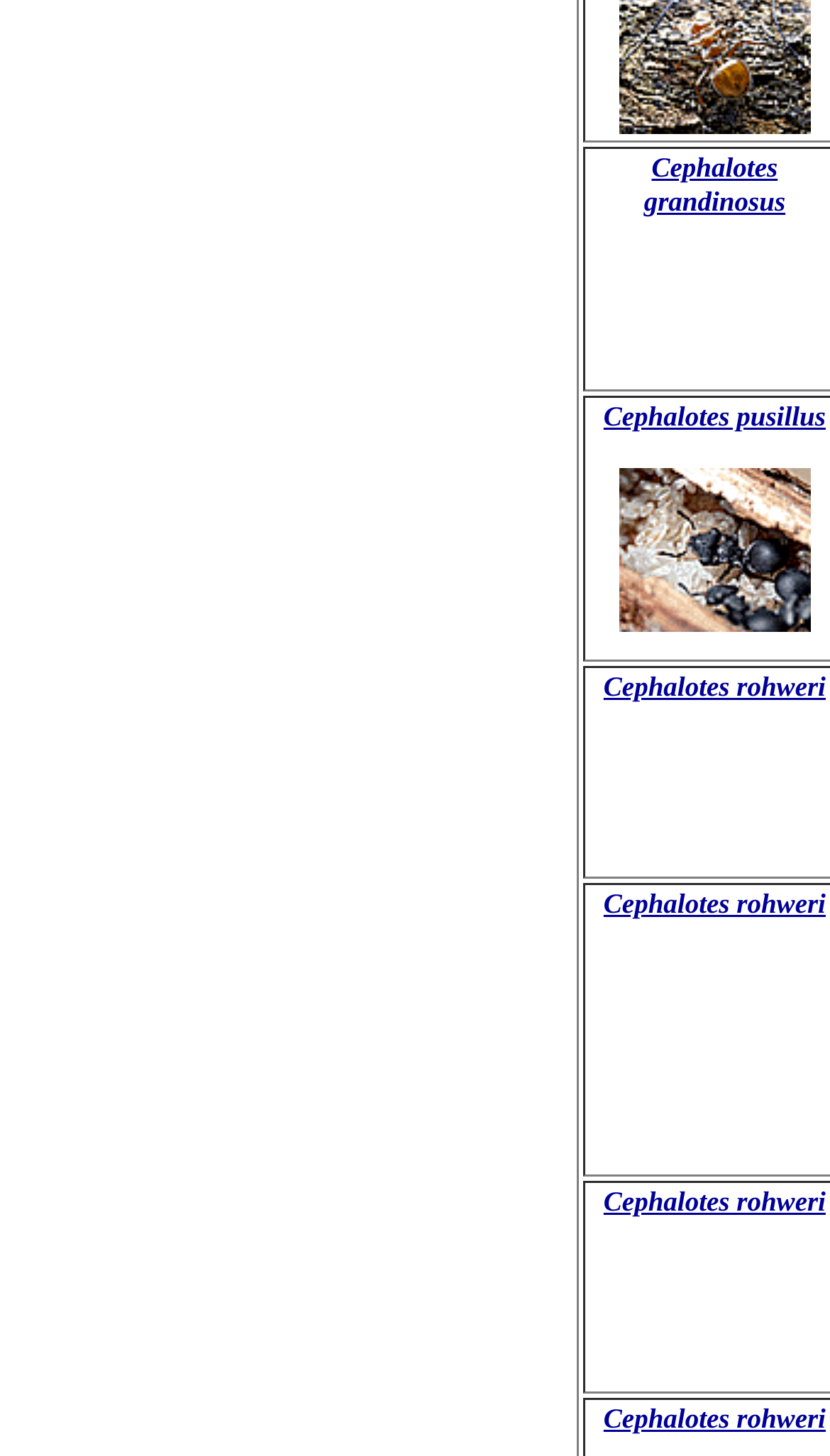Please answer the following question using a single word or phrase: 
What is the focus of the webpage?

Ant species